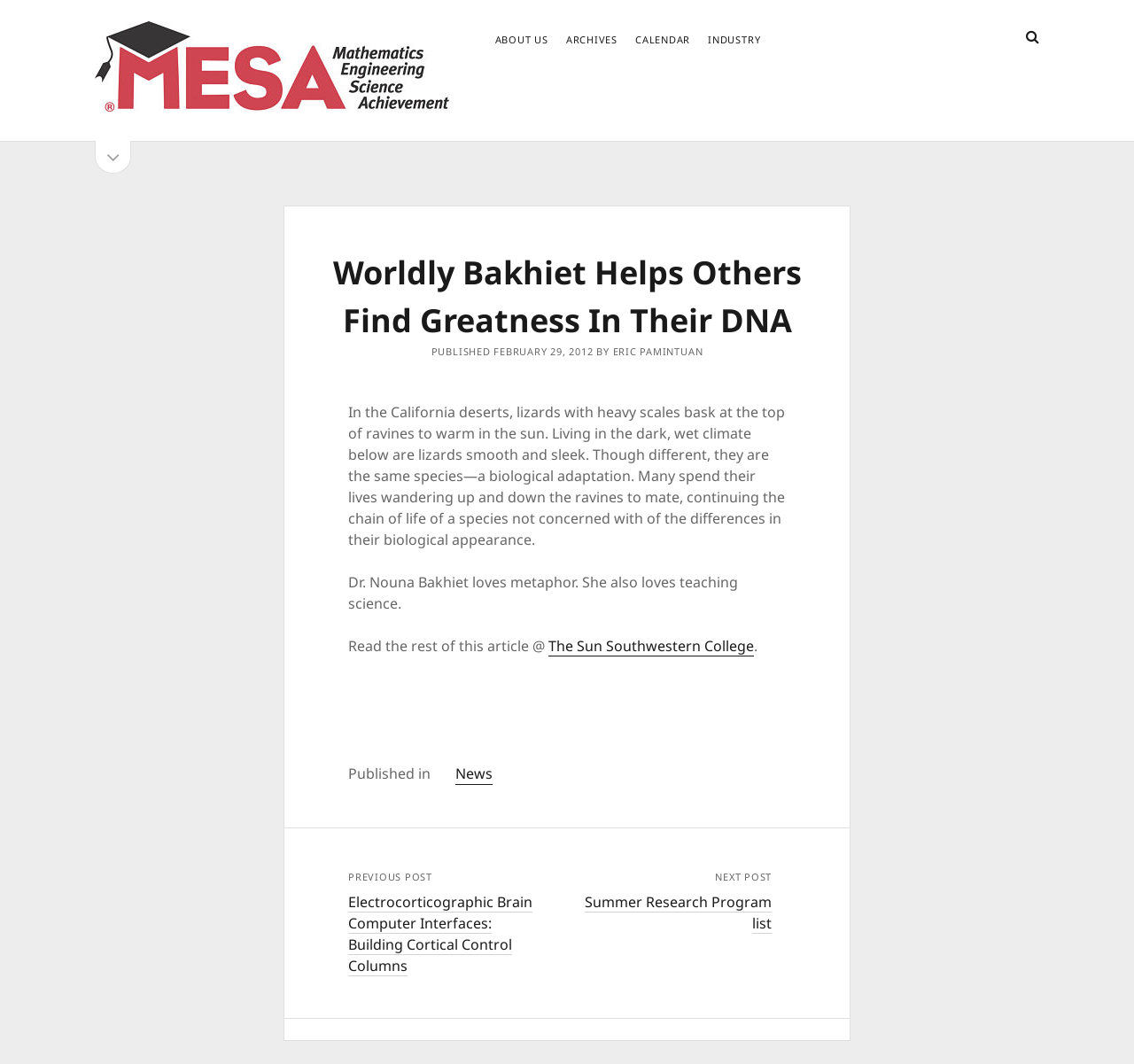What is the topic of the article on this webpage?
Using the image, give a concise answer in the form of a single word or short phrase.

Dr. Nouna Bakhiet and biological adaptation